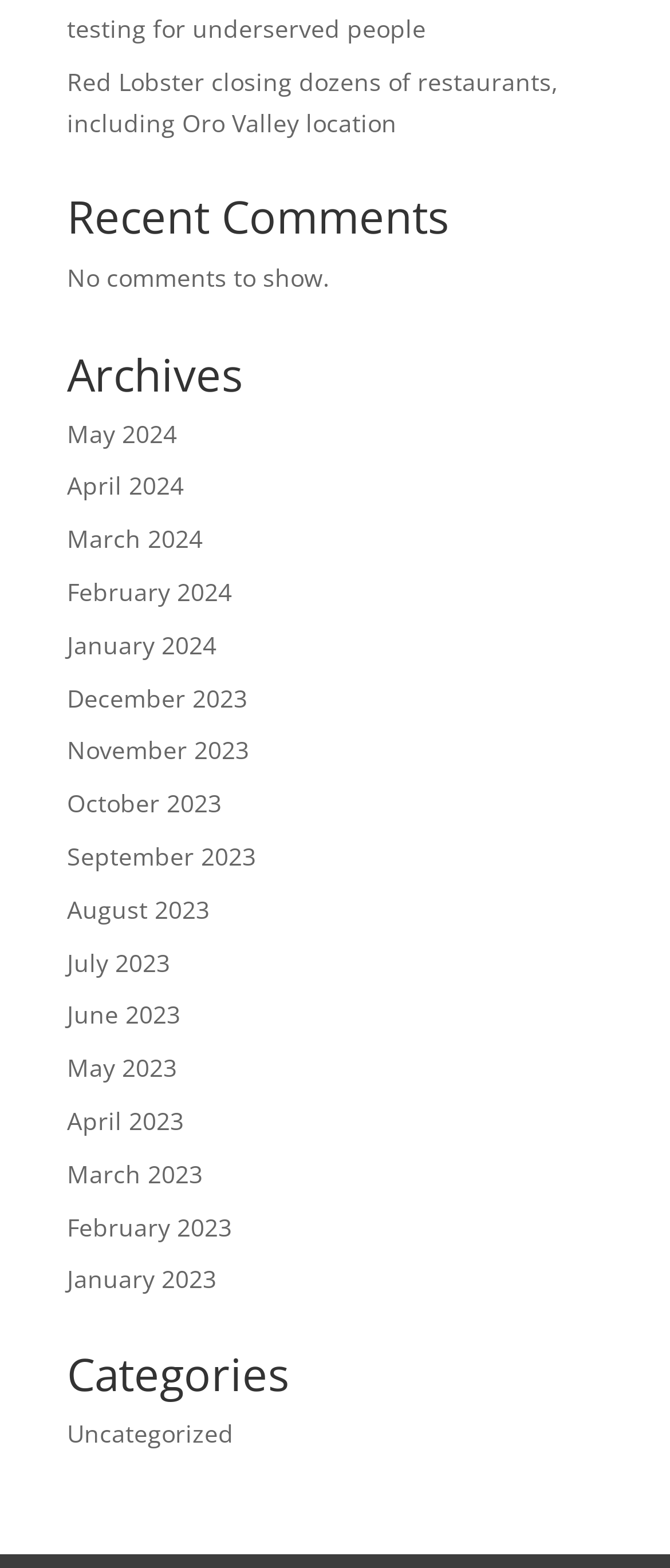Determine the bounding box coordinates of the region to click in order to accomplish the following instruction: "view uncategorized posts". Provide the coordinates as four float numbers between 0 and 1, specifically [left, top, right, bottom].

[0.1, 0.904, 0.349, 0.925]